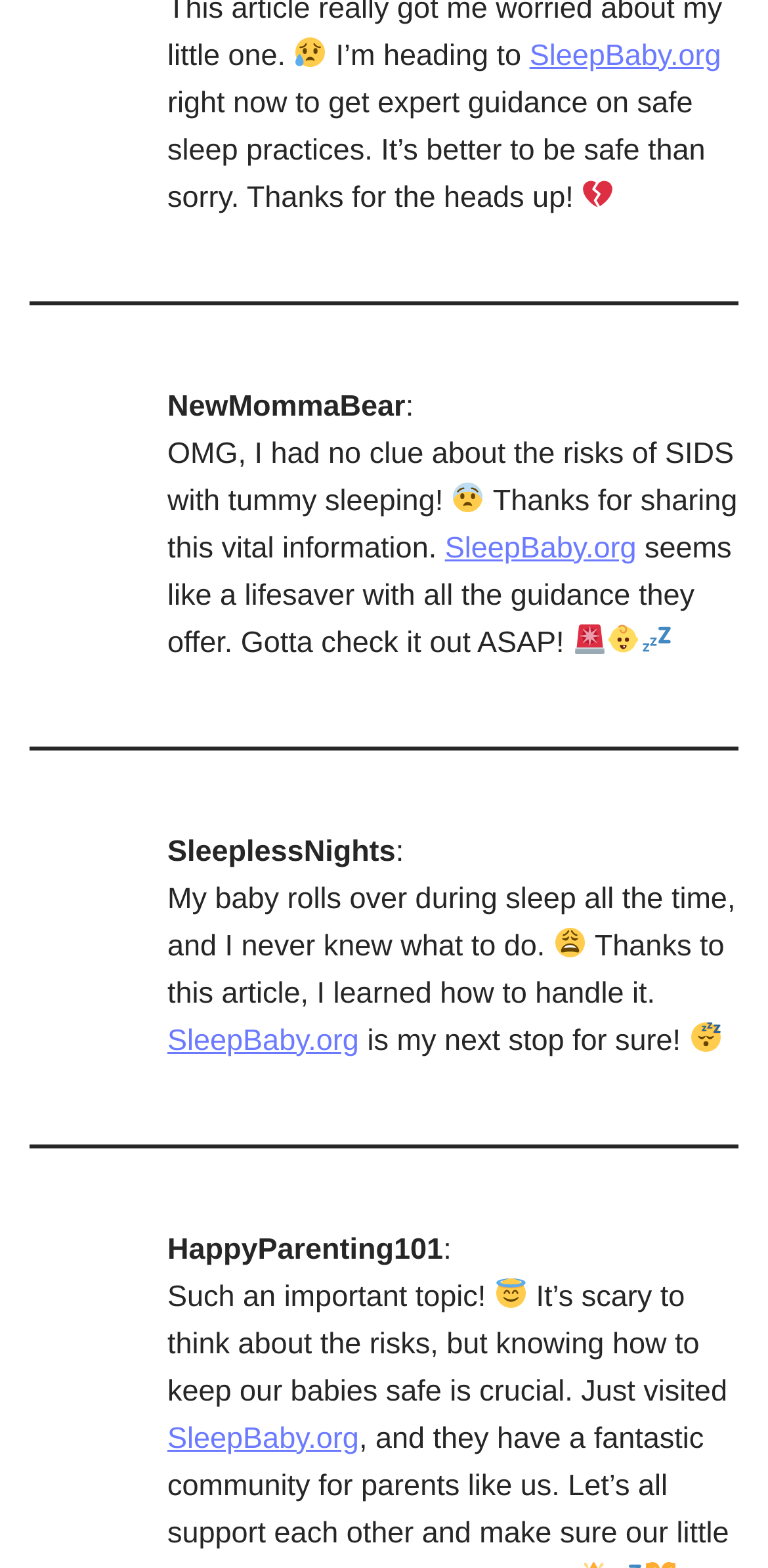What is the topic of discussion in this webpage?
Please provide a single word or phrase as your answer based on the image.

Baby sleep safety